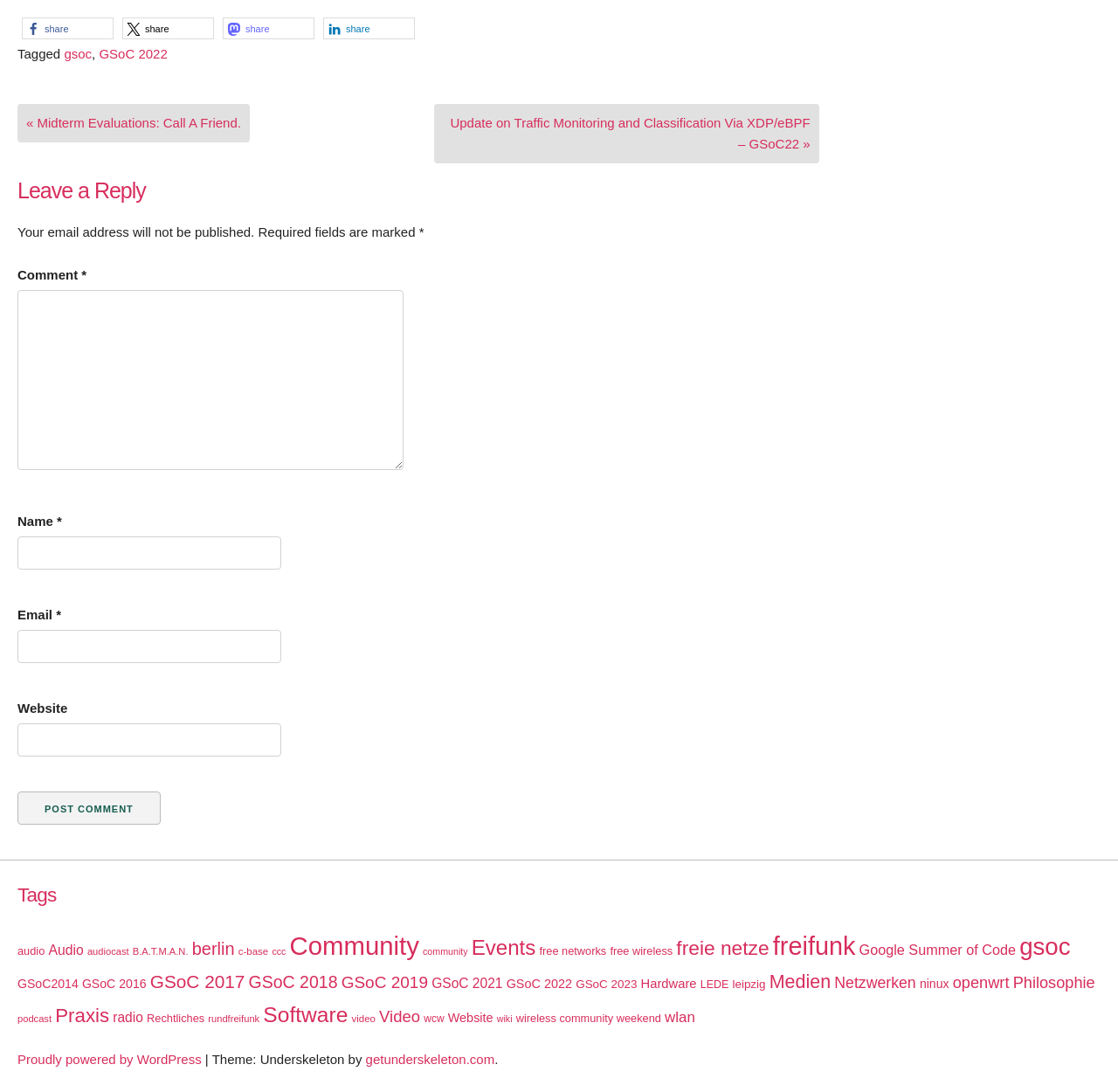Determine the bounding box coordinates of the section to be clicked to follow the instruction: "Click on the 'Tagged' link". The coordinates should be given as four float numbers between 0 and 1, formatted as [left, top, right, bottom].

[0.016, 0.042, 0.057, 0.056]